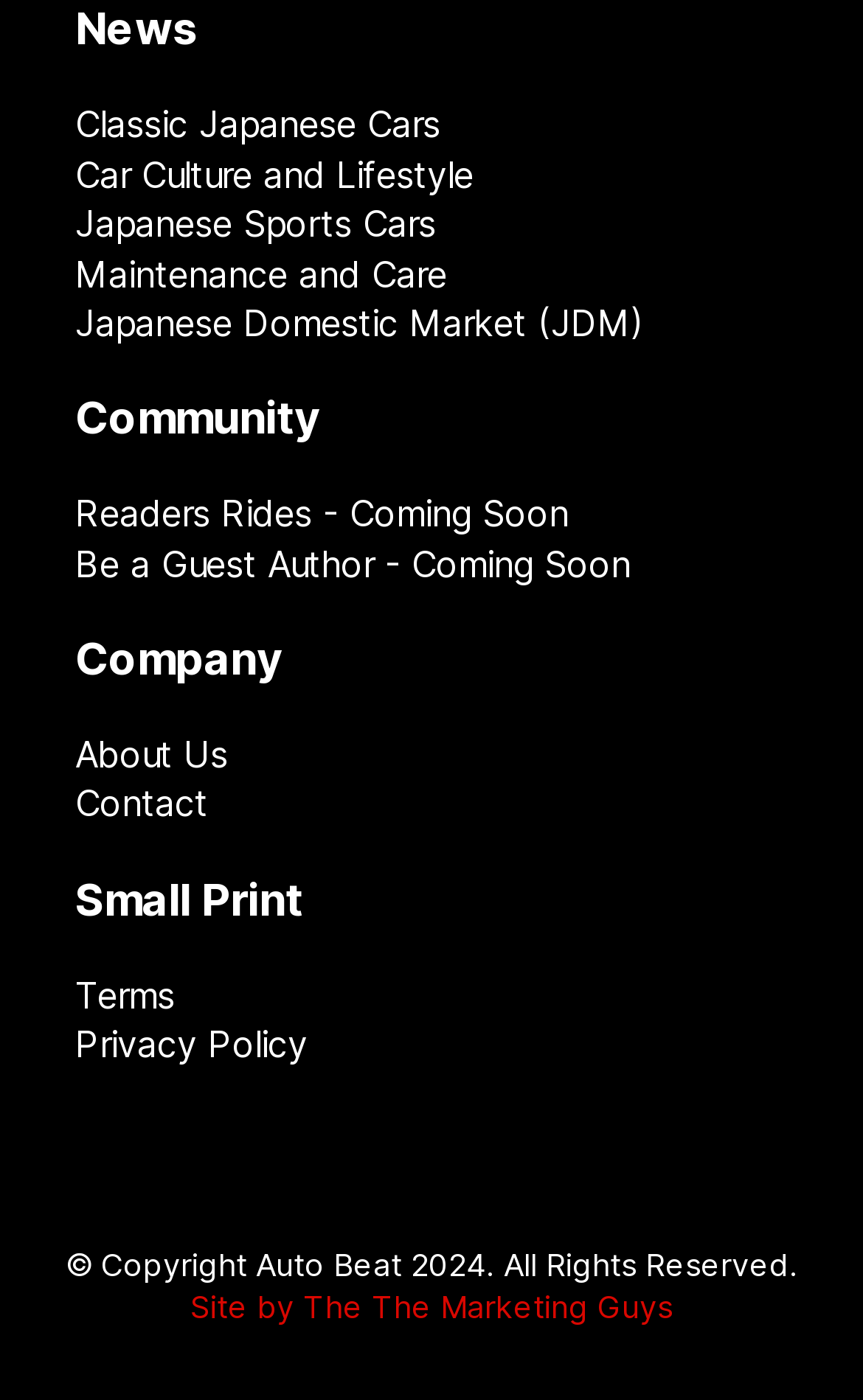Find the bounding box coordinates for the area you need to click to carry out the instruction: "Learn about Car Culture and Lifestyle". The coordinates should be four float numbers between 0 and 1, indicated as [left, top, right, bottom].

[0.087, 0.107, 0.913, 0.142]